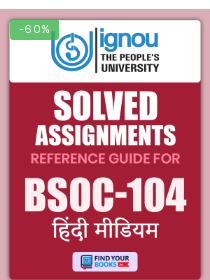Elaborate on all the features and components visible in the image.

The image features an advertisement for "BSOC-104," a solved assignment reference guide provided by IGNOU (Indira Gandhi National Open University). The striking design includes a bold red background and highlights a discount of 60% at the top left corner. The text prominently states "SOLVED ASSIGNMENTS," indicating that this guide is a valuable resource for students enrolled in the course. The title is followed by "REFERENCE GUIDE FOR BSOC-104," emphasizing its specific focus on the Hindi medium, as denoted by the text at the bottom. The image aims to attract attention to this educational product, catering to undergraduate students seeking assistance with their assignments.